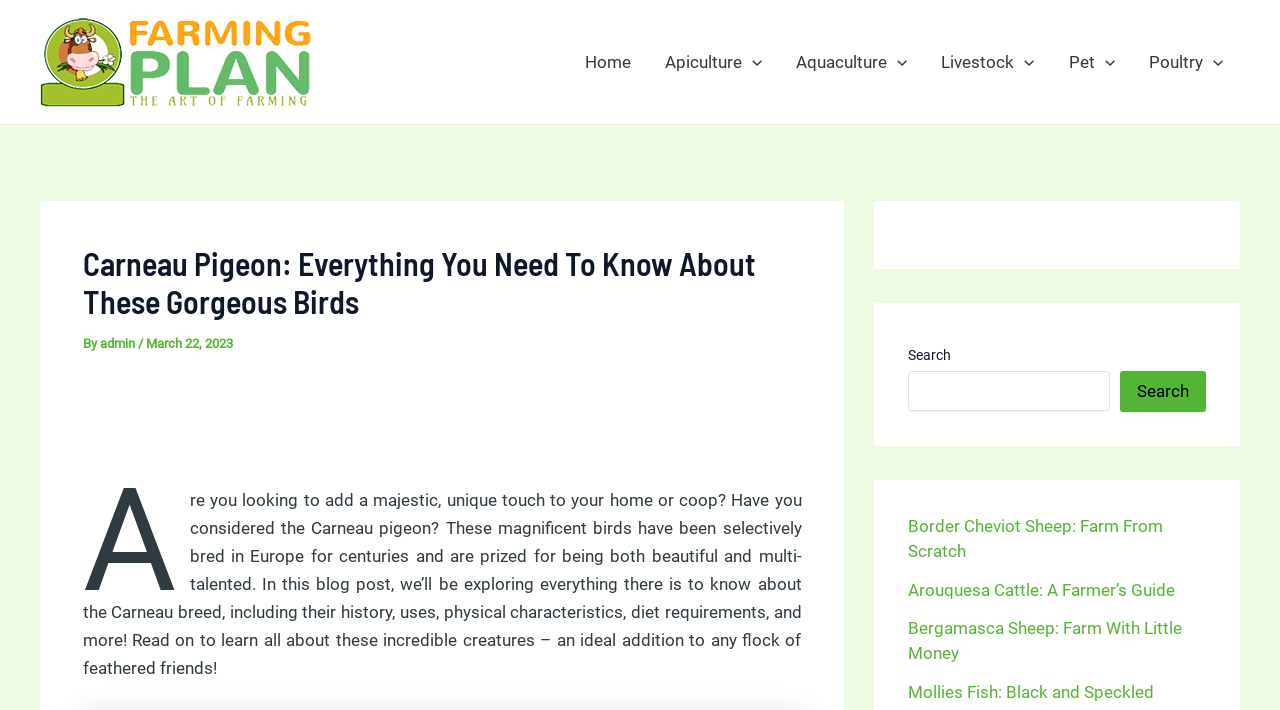Indicate the bounding box coordinates of the element that must be clicked to execute the instruction: "Go to Home". The coordinates should be given as four float numbers between 0 and 1, i.e., [left, top, right, bottom].

[0.444, 0.031, 0.506, 0.144]